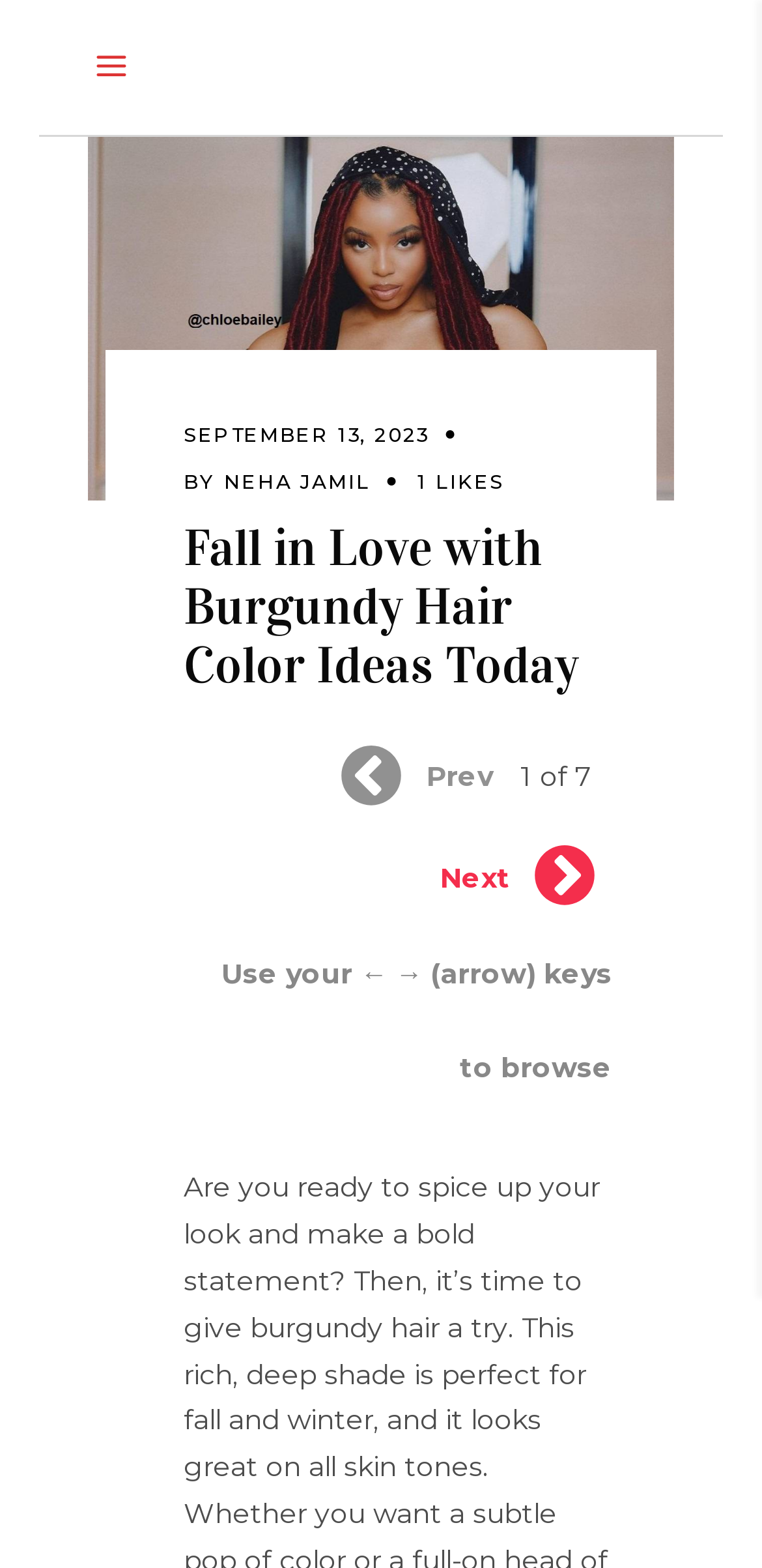Use a single word or phrase to answer this question: 
What is the current page number?

1